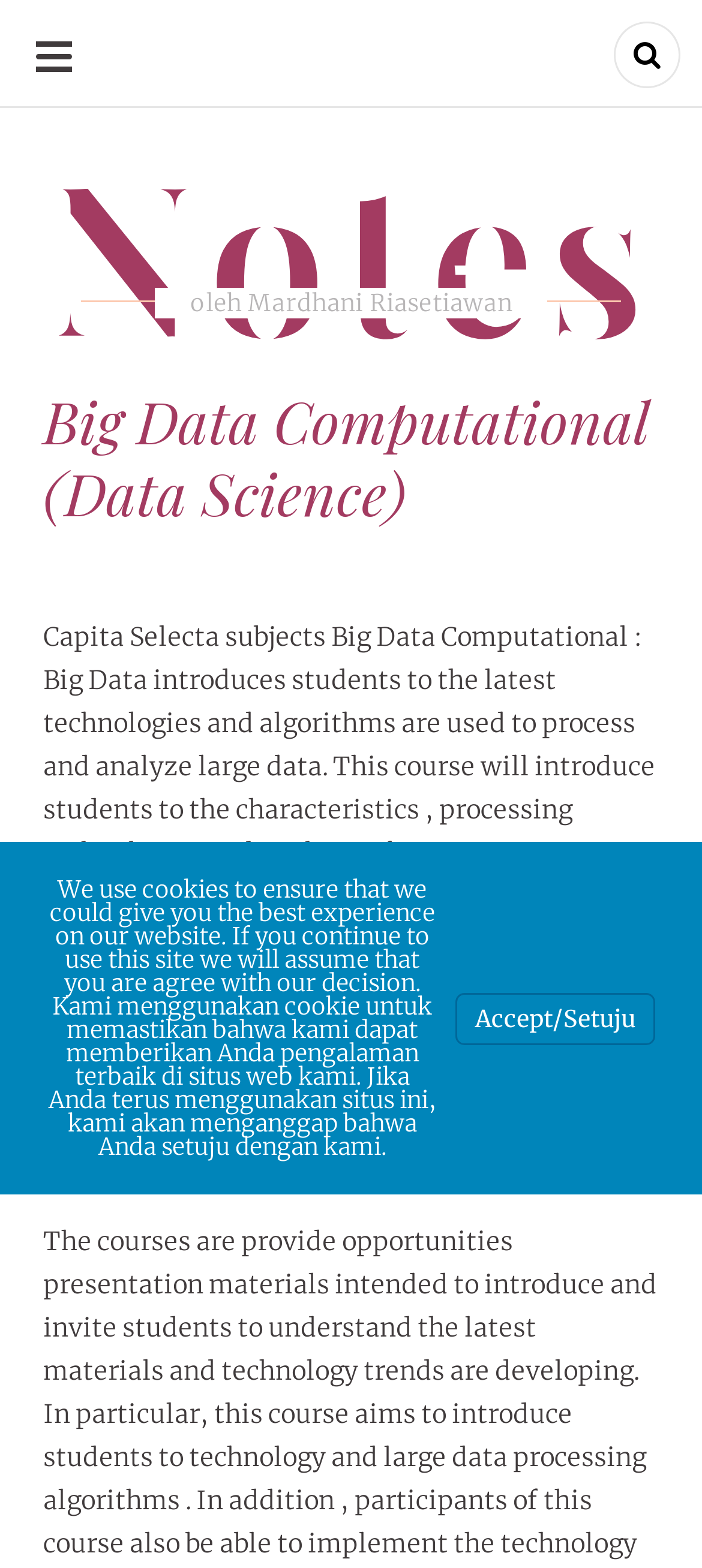Based on the provided description, "Notes Notes", find the bounding box of the corresponding UI element in the screenshot.

[0.115, 0.103, 0.885, 0.172]